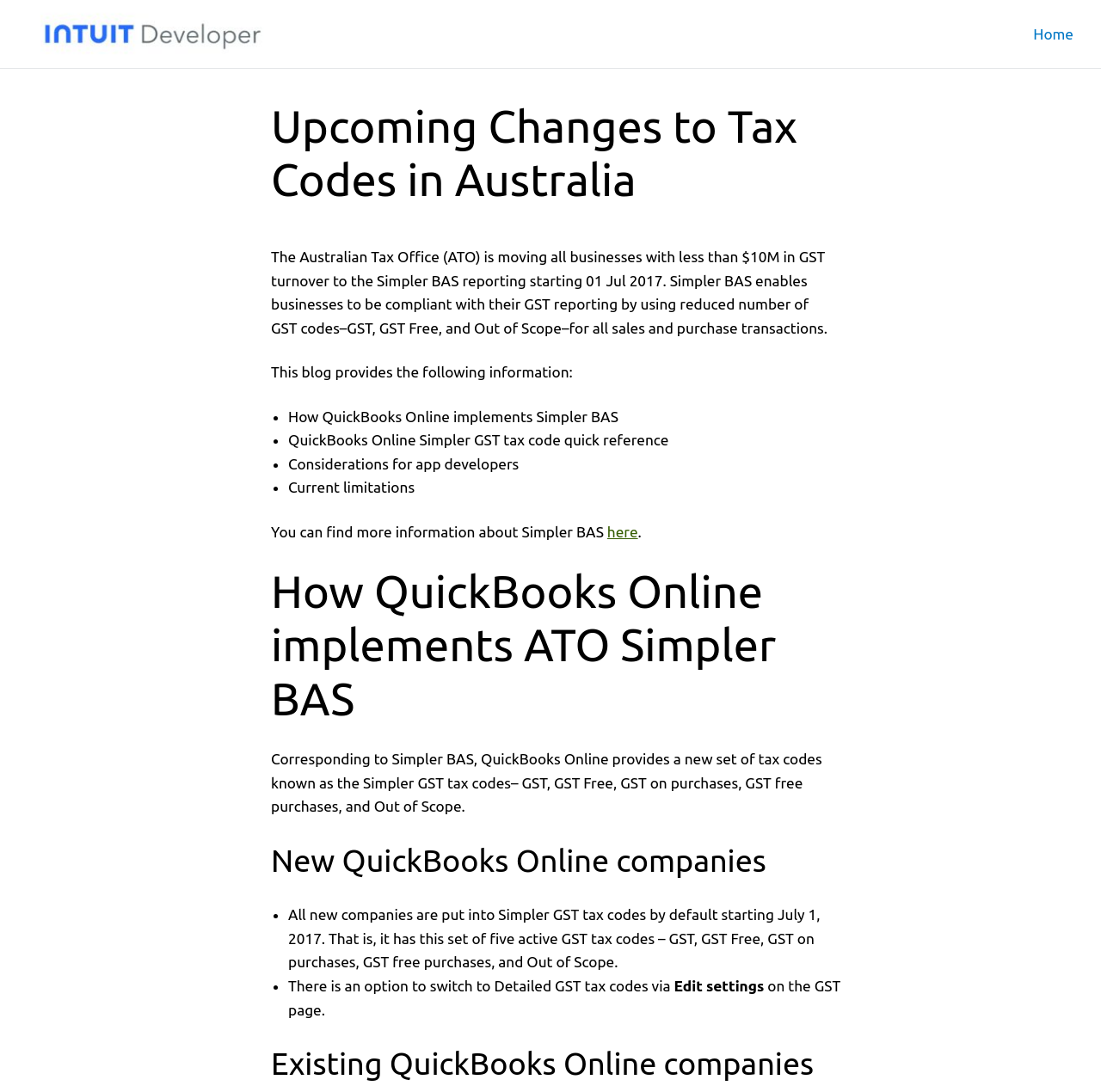What is the effective date of Simpler BAS reporting?
Respond to the question with a single word or phrase according to the image.

01 Jul 2017